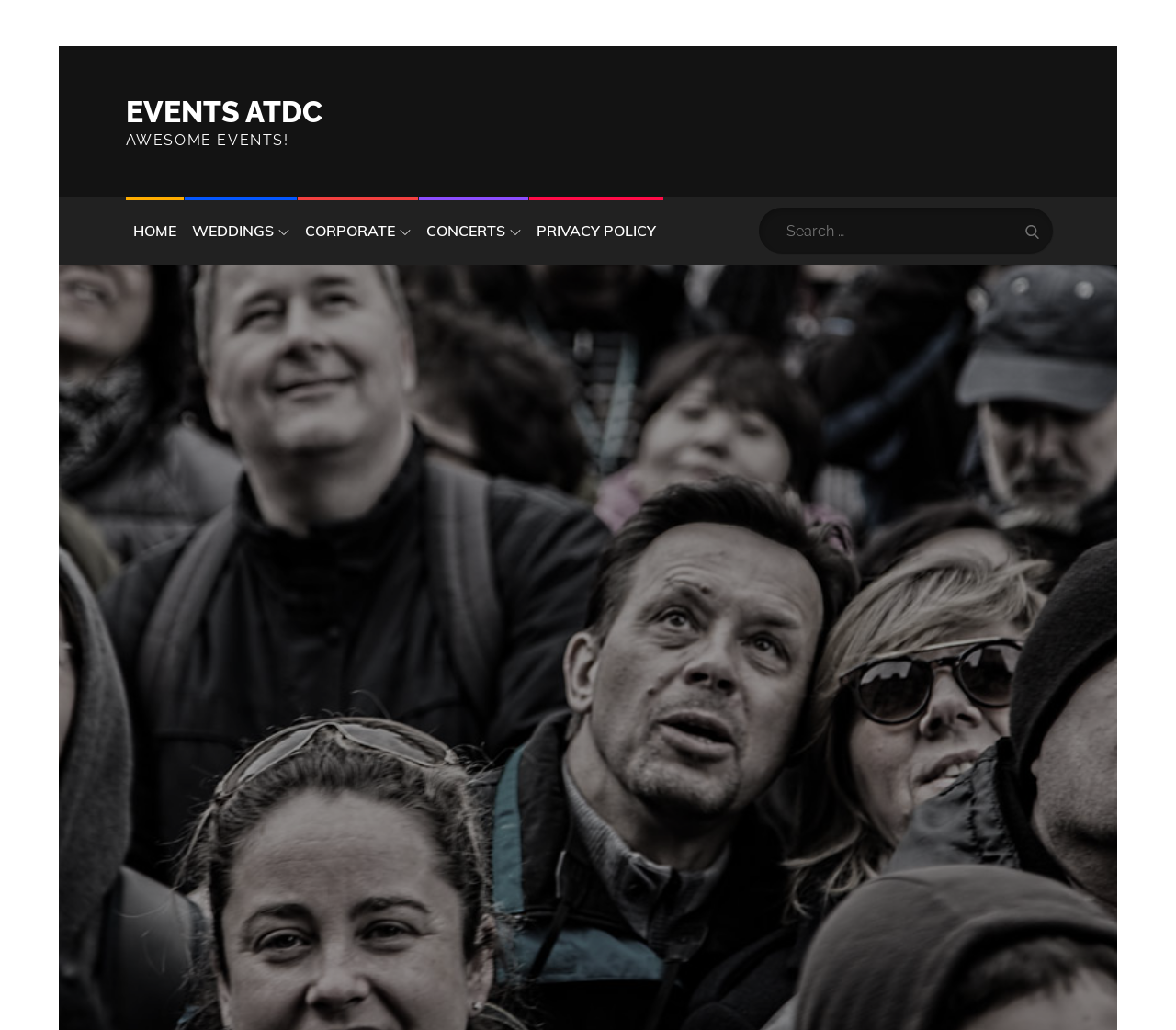Using the image as a reference, answer the following question in as much detail as possible:
Is there a search function?

I noticed a search box with a 'Search' button and a placeholder text 'Search for:' inside the navigation menu, indicating the presence of a search function.